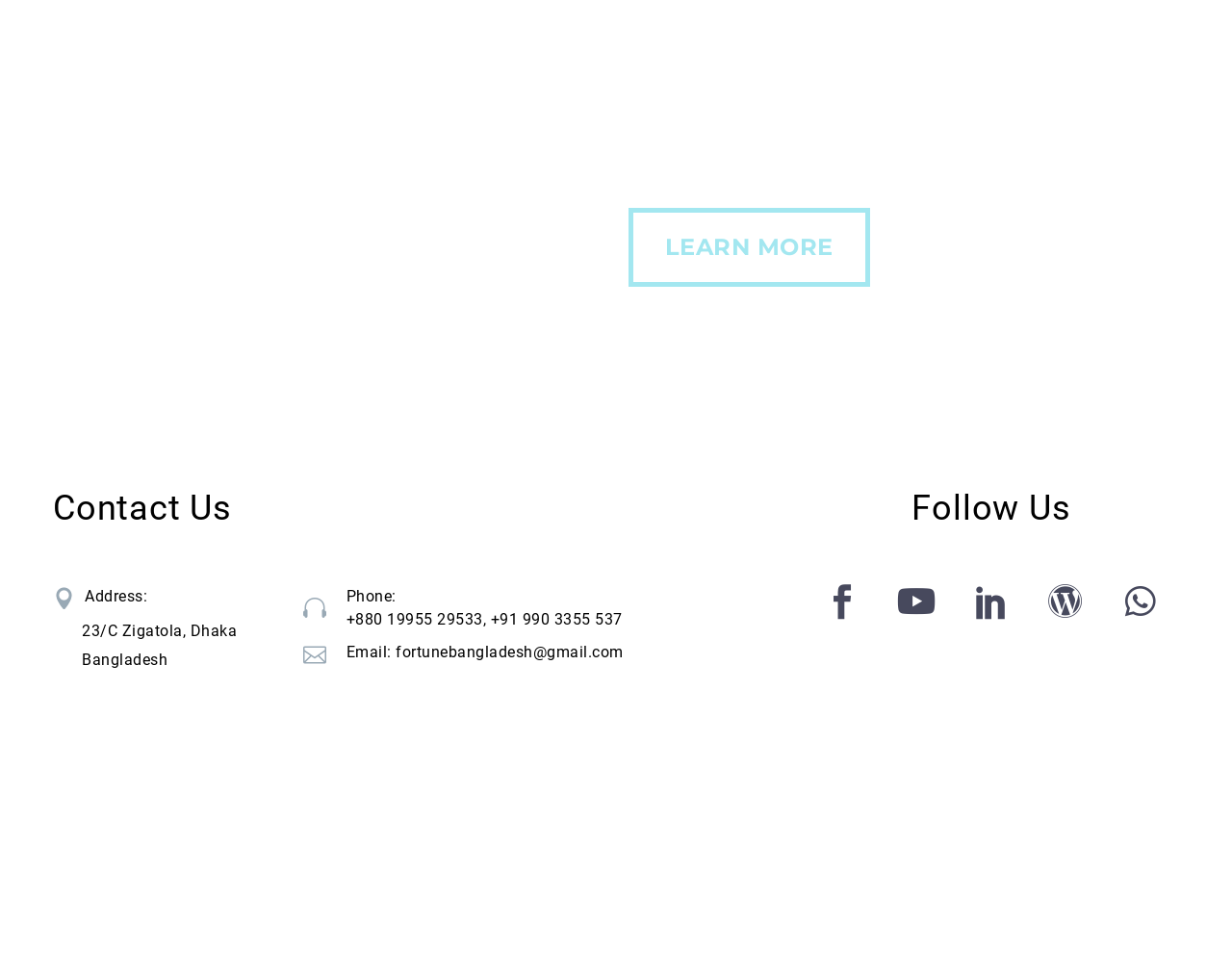What is the main purpose of Fortune Education?
Please answer the question as detailed as possible.

The main purpose of Fortune Education can be inferred from the static text 'Fortune Education Helps International Students to Choose Right Education in Bangladesh and Overseas' which suggests that the organization helps international students in choosing the right education.